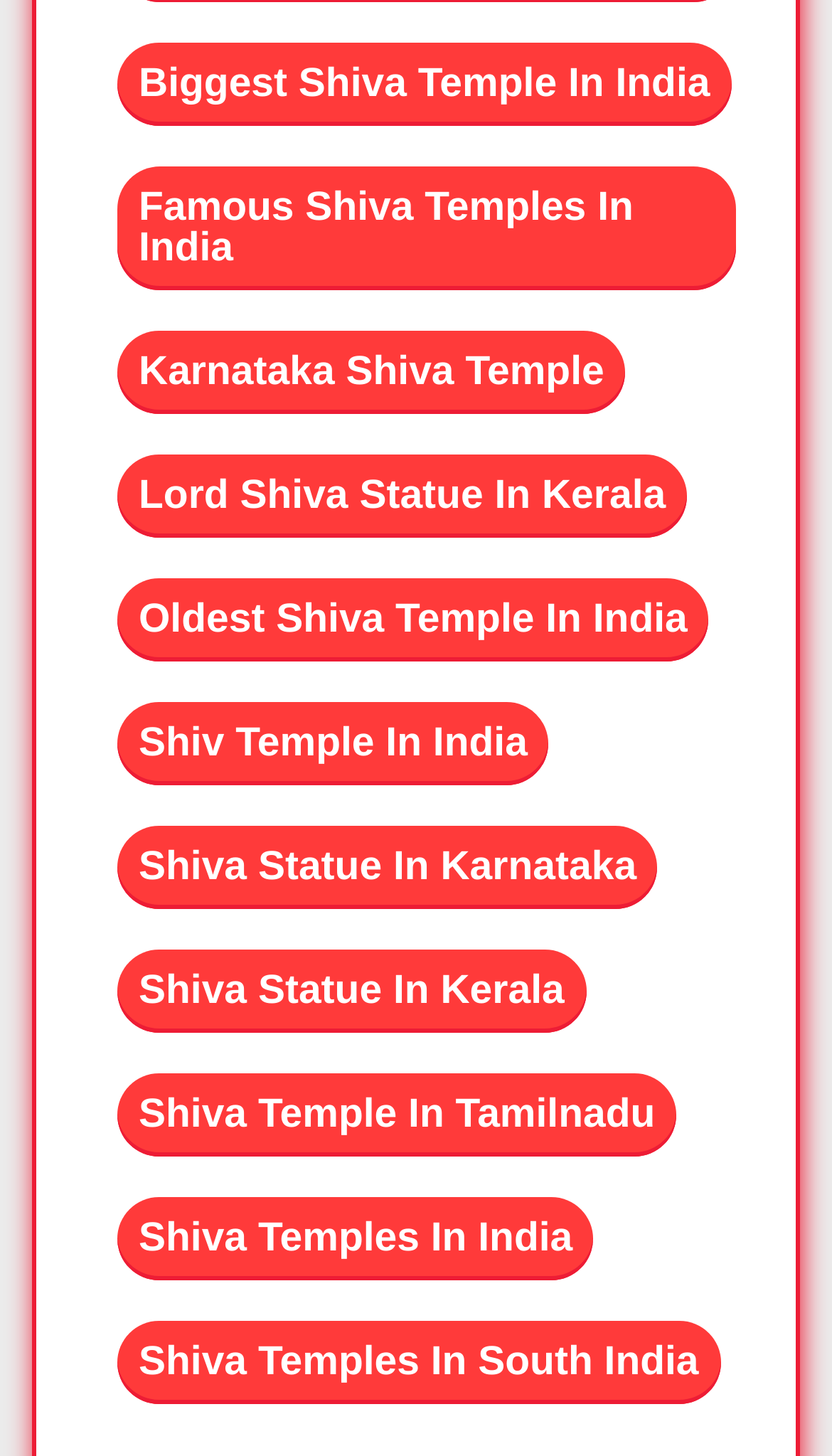Please specify the bounding box coordinates of the region to click in order to perform the following instruction: "visit the Biggest Shiva Temple In India".

[0.141, 0.029, 0.879, 0.086]